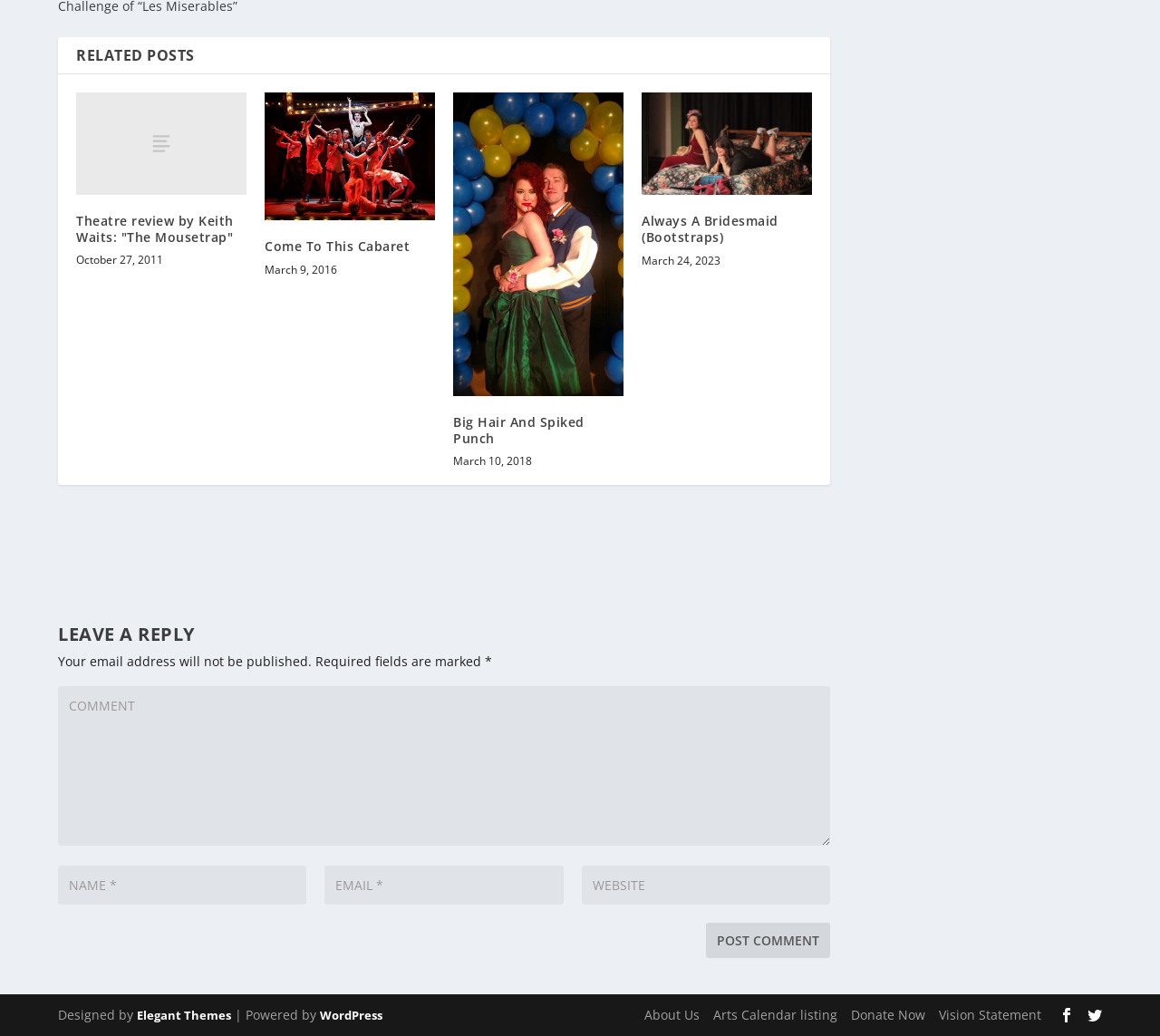How many textboxes are there for leaving a reply?
Answer the question using a single word or phrase, according to the image.

3